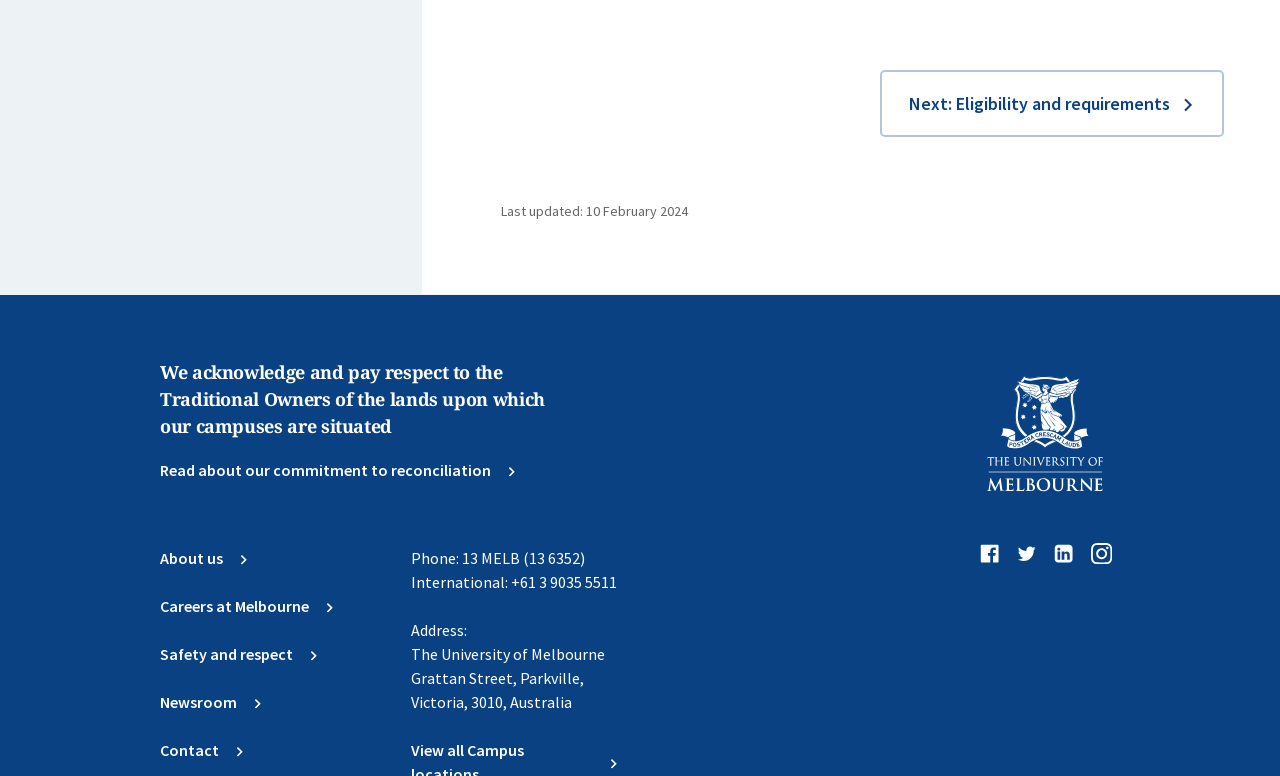How many social media links are there?
Using the picture, provide a one-word or short phrase answer.

4